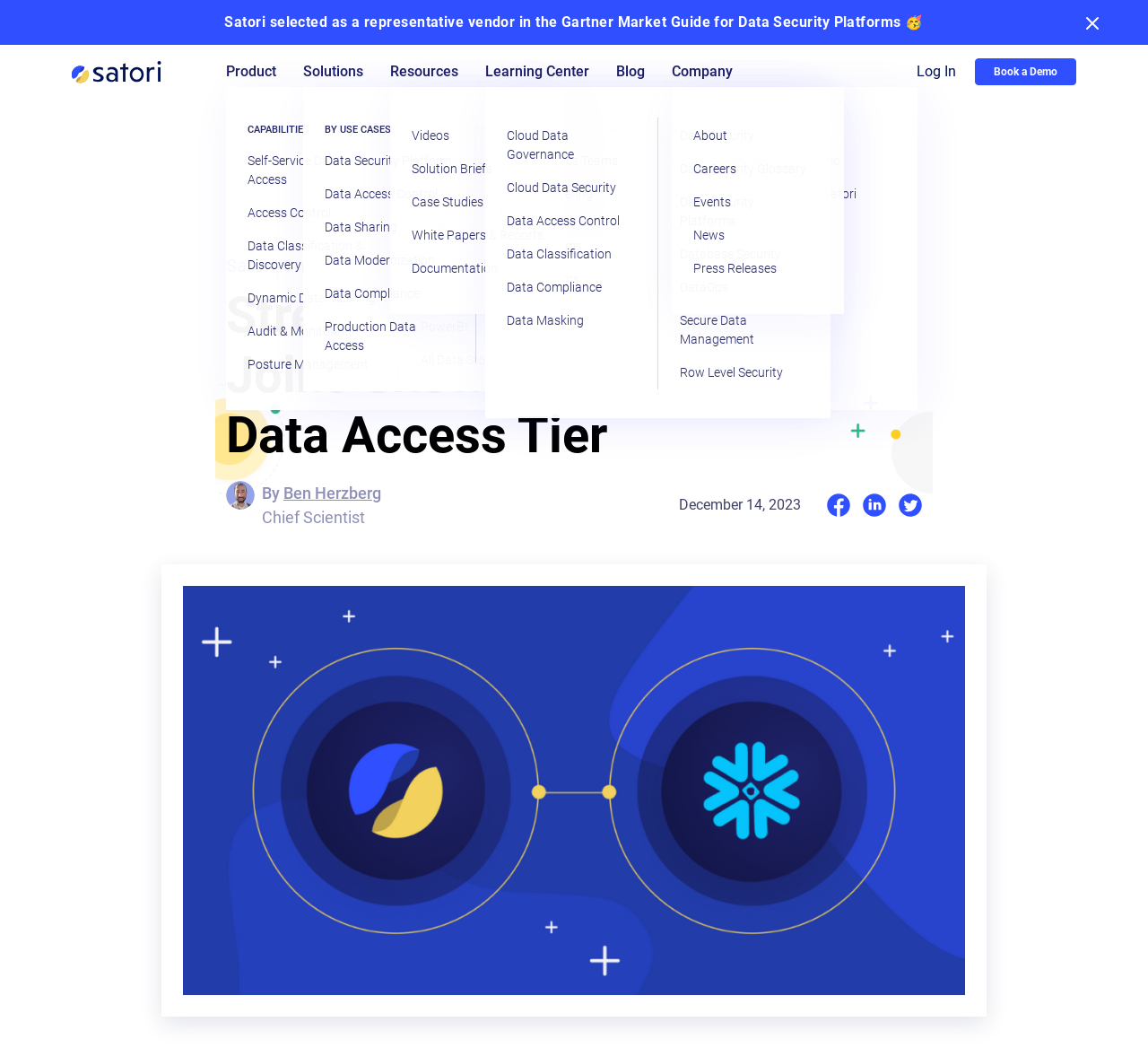Please identify the bounding box coordinates of the element that needs to be clicked to execute the following command: "Click on the 'Back to Blog' link". Provide the bounding box using four float numbers between 0 and 1, formatted as [left, top, right, bottom].

[0.48, 0.19, 0.545, 0.208]